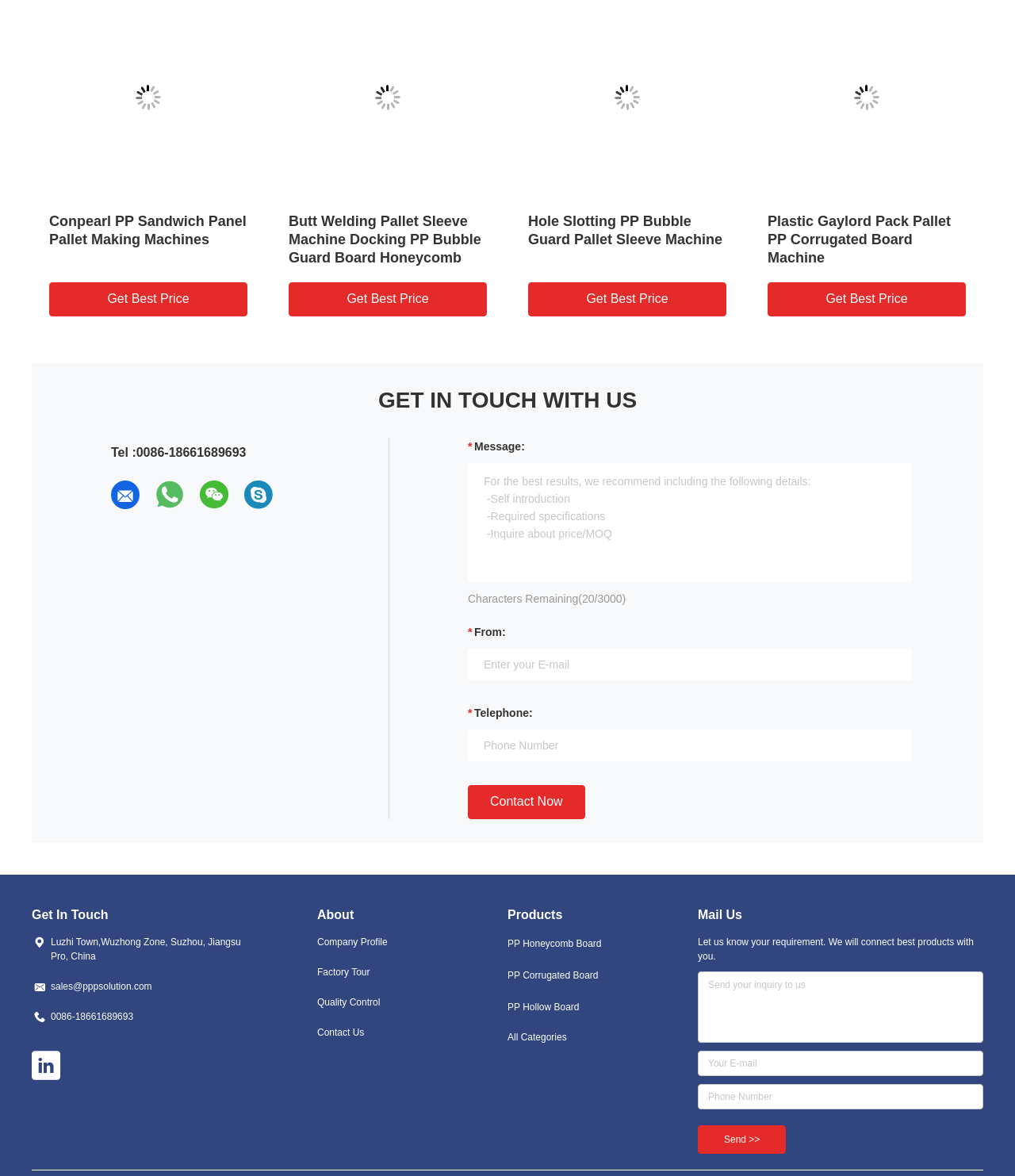Provide a single word or phrase answer to the question: 
What is the purpose of the 'Get Best Price' button?

To inquire about the price of a product